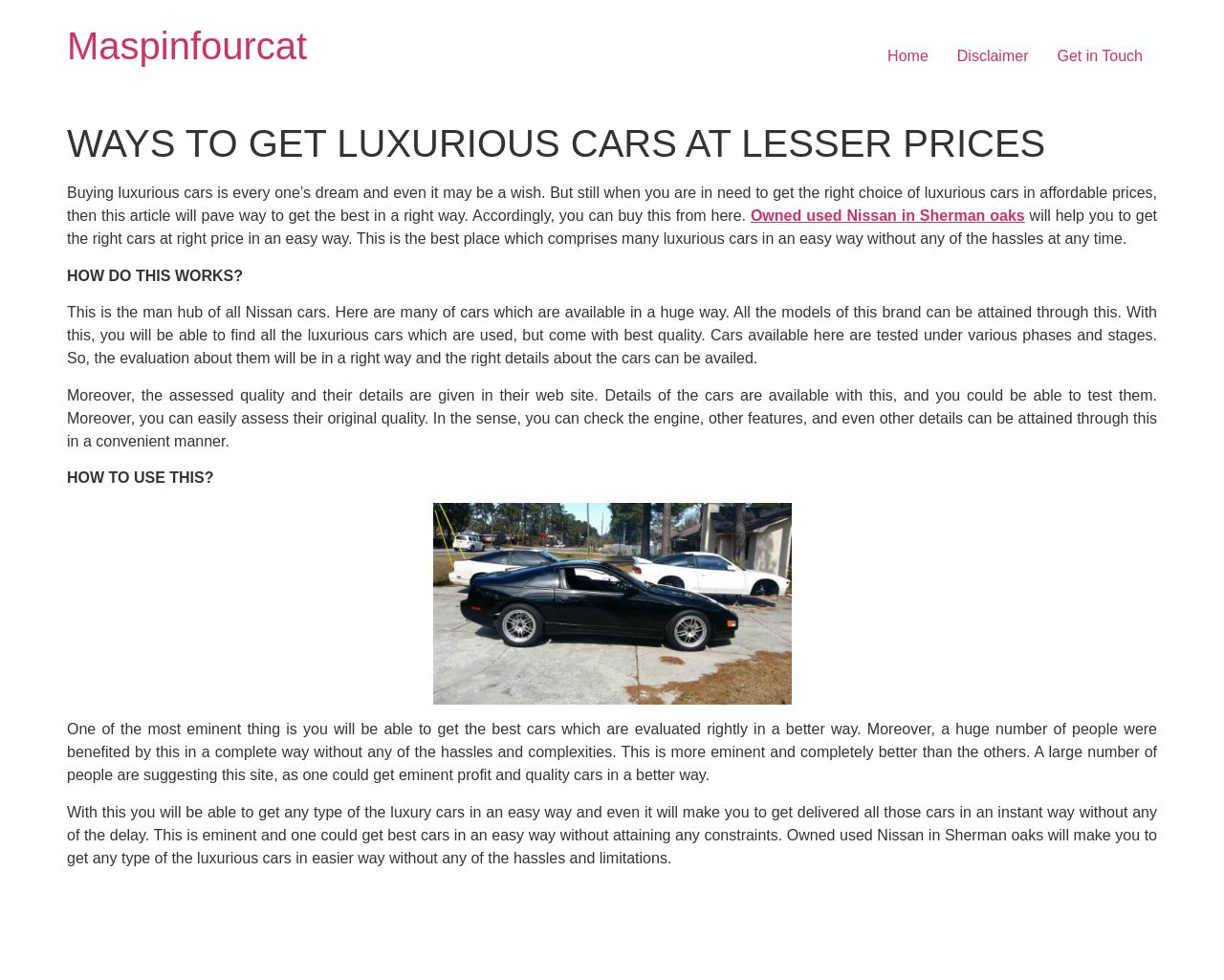What is the quality of the cars available on this website?
Please respond to the question with a detailed and thorough explanation.

The quality of the cars available on this website is the best, as indicated by the text which states that the cars are tested under various phases and stages and the evaluation about them will be in a right way, ensuring that users get the best quality cars.